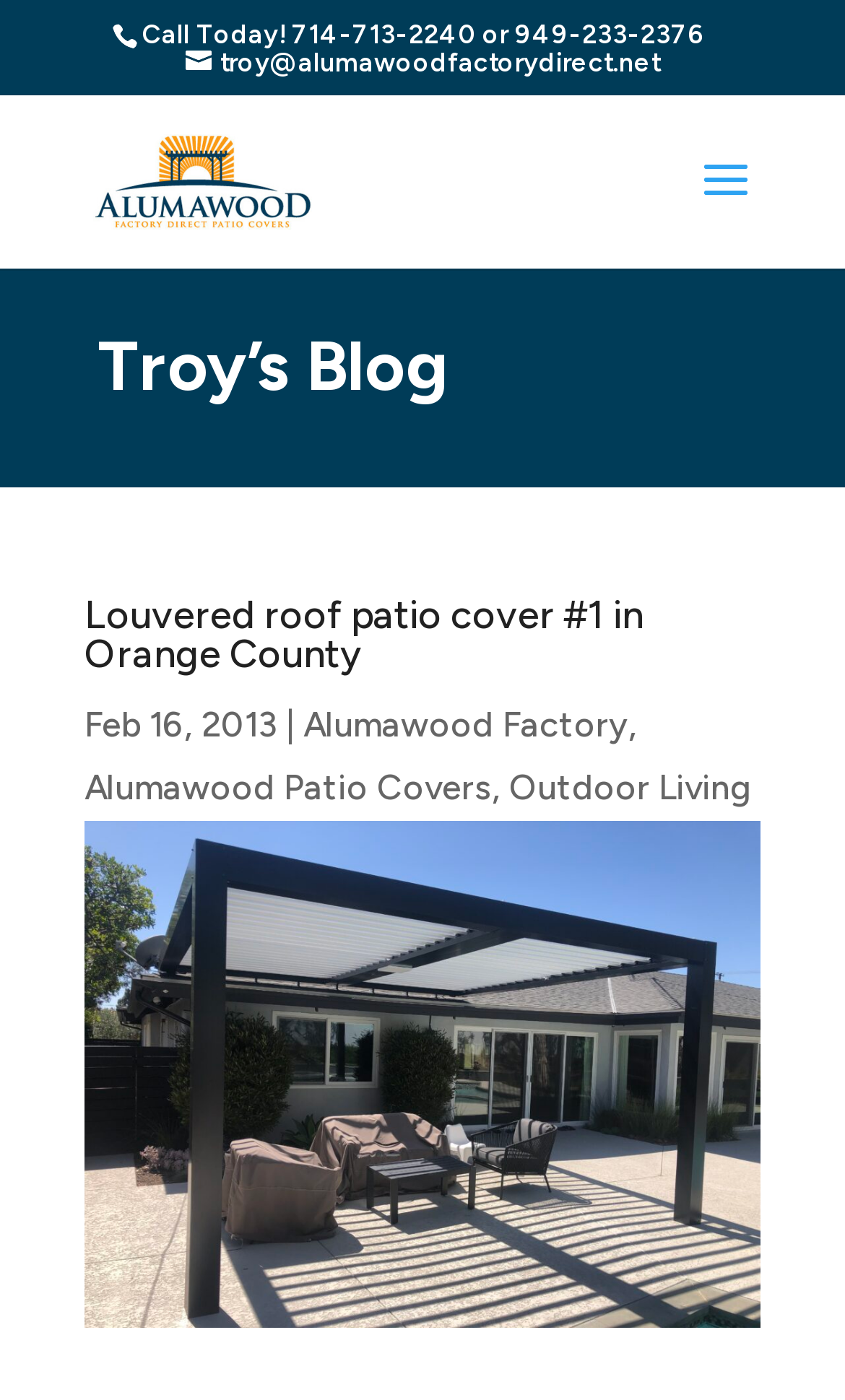Please provide the bounding box coordinates for the UI element as described: "Alumawood Patio Covers". The coordinates must be four floats between 0 and 1, represented as [left, top, right, bottom].

[0.1, 0.547, 0.582, 0.577]